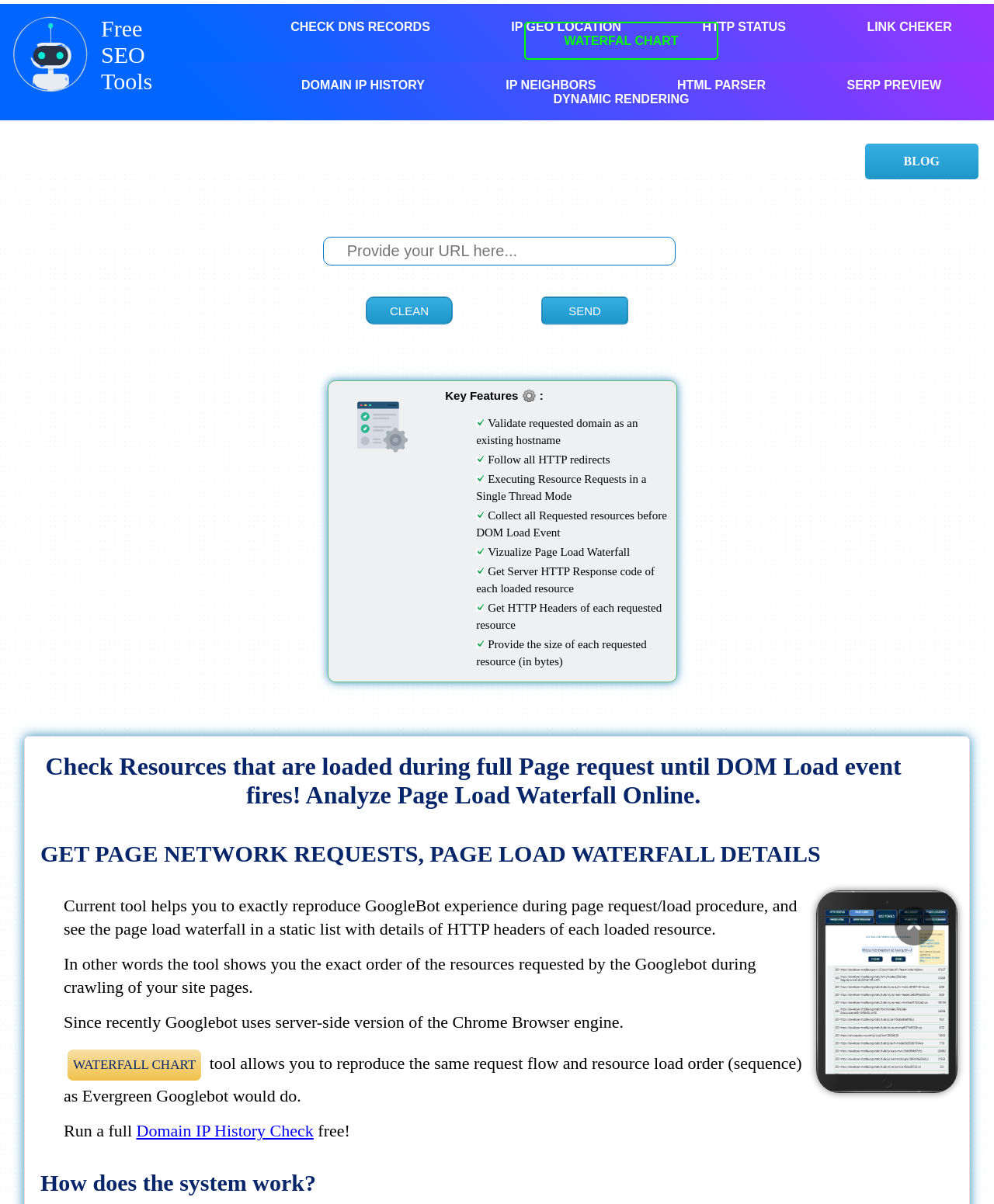What is the function of the 'SEND' button?
Answer briefly with a single word or phrase based on the image.

Submit URL for analysis